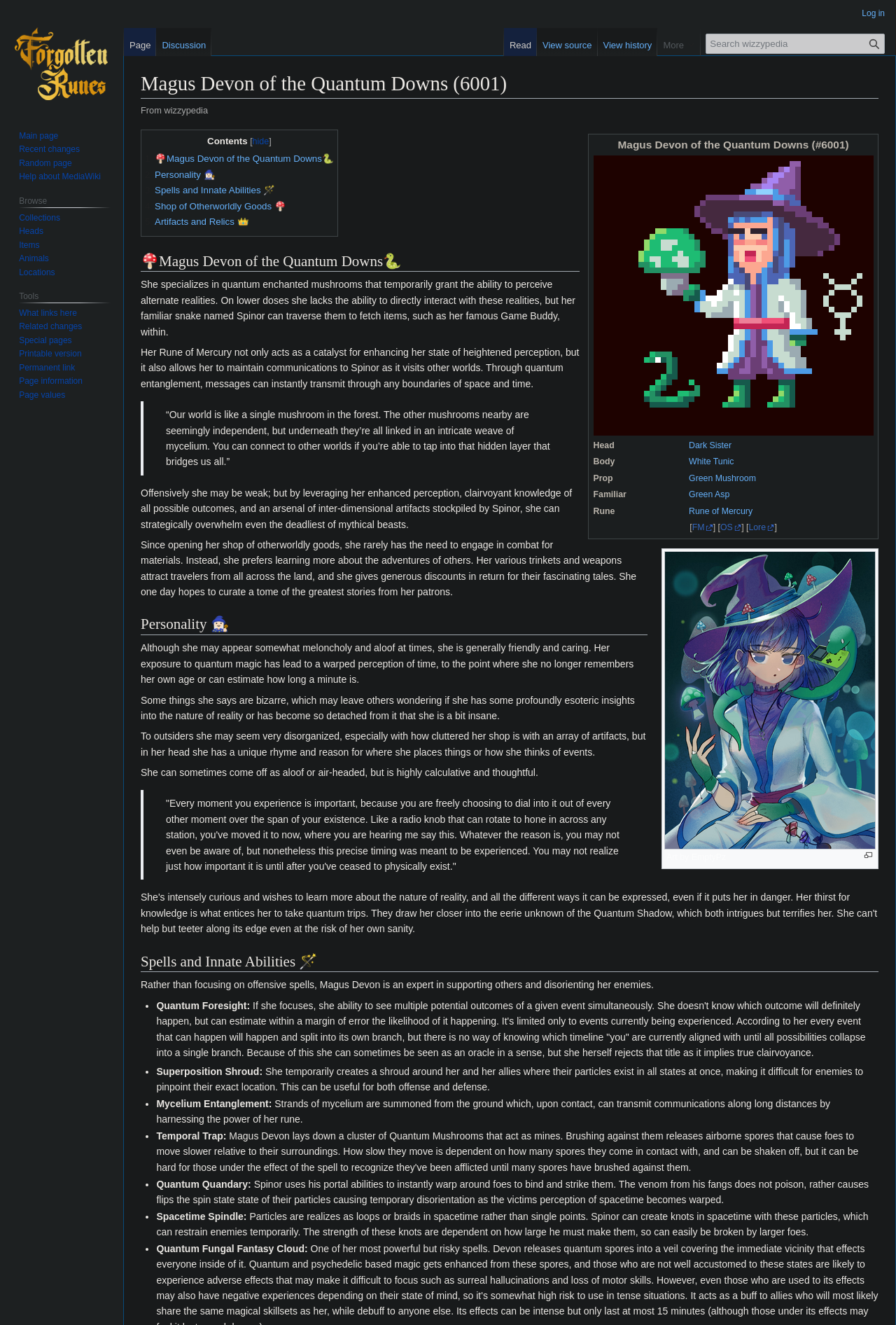Please identify the bounding box coordinates of the element on the webpage that should be clicked to follow this instruction: "Read about Spells and Innate Abilities". The bounding box coordinates should be given as four float numbers between 0 and 1, formatted as [left, top, right, bottom].

[0.157, 0.718, 0.98, 0.734]